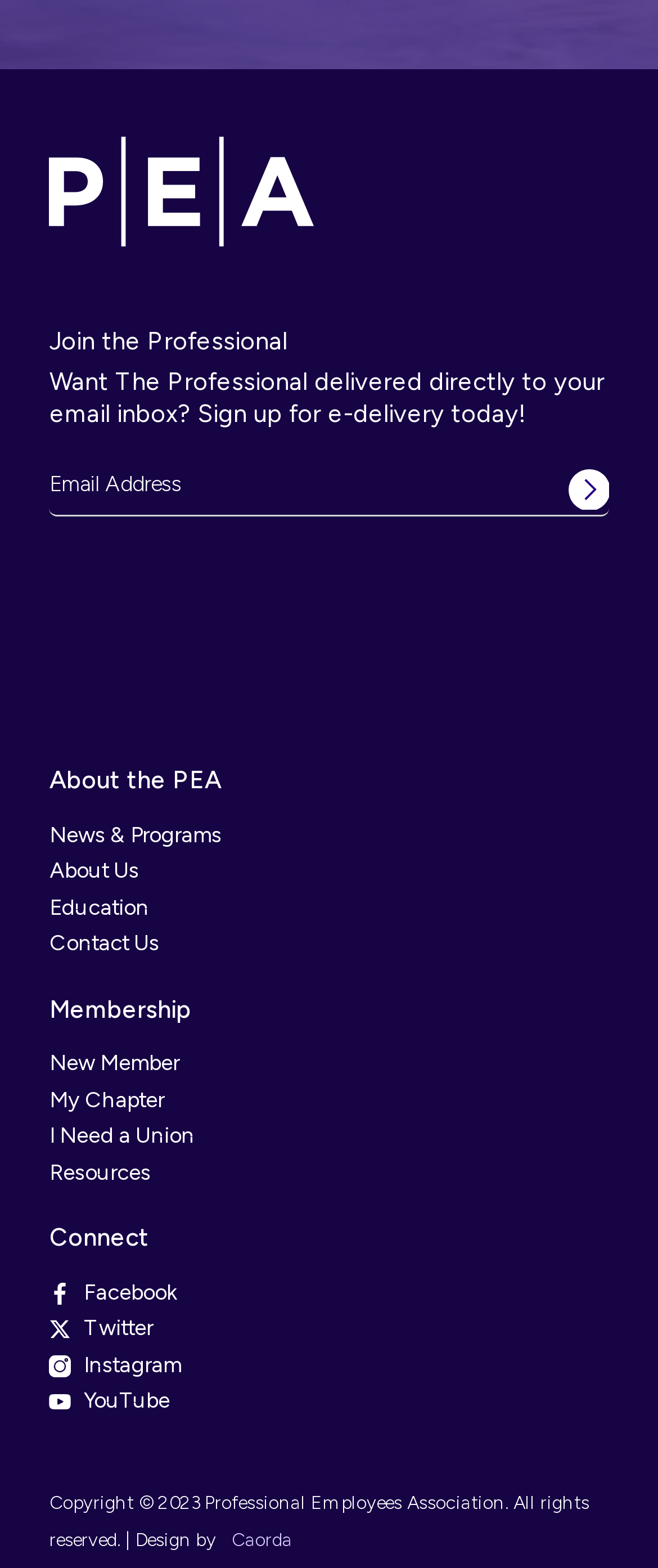Please specify the bounding box coordinates for the clickable region that will help you carry out the instruction: "Learn about the PEA".

[0.075, 0.489, 0.925, 0.506]